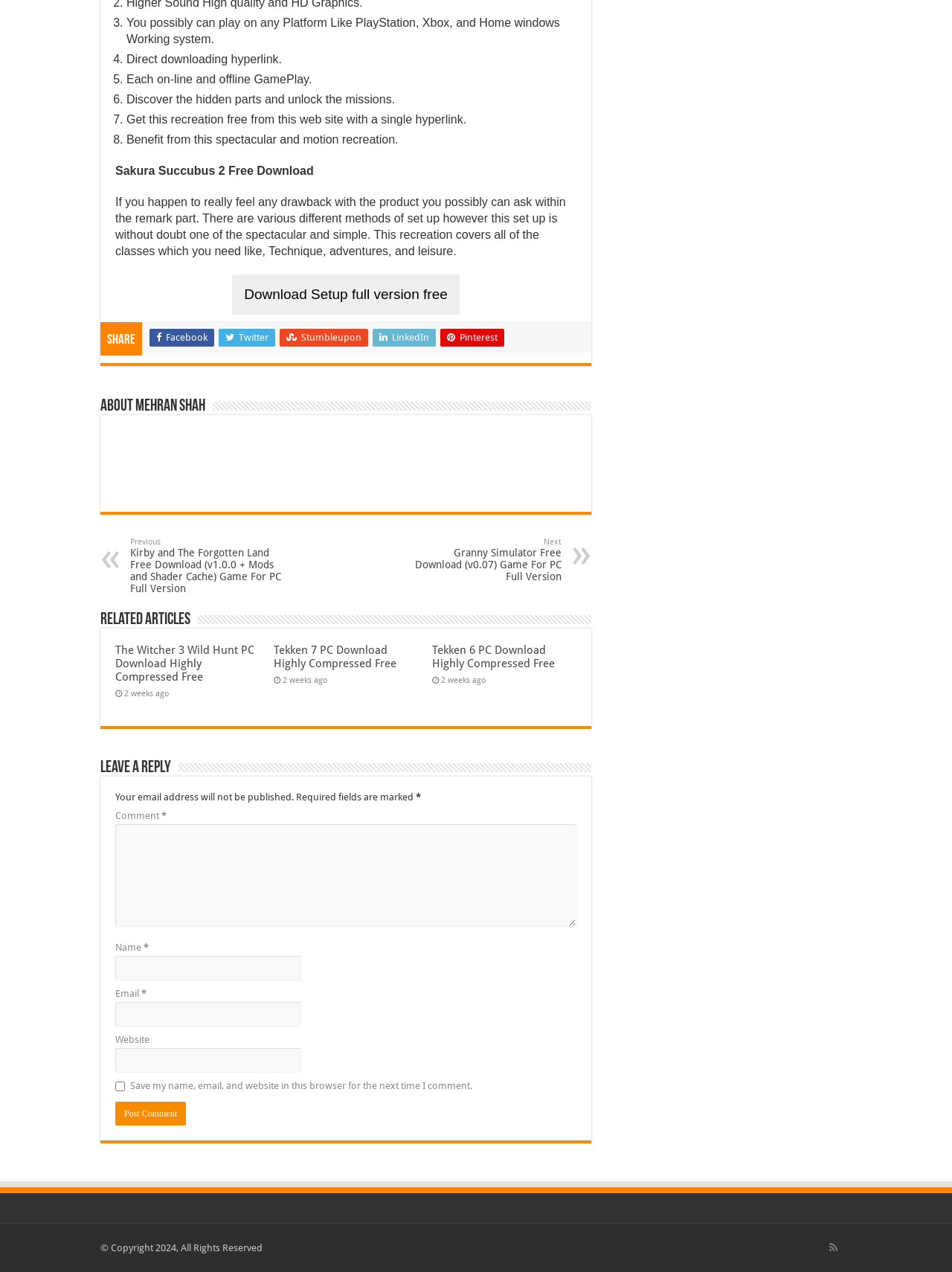Answer the question in a single word or phrase:
What is the copyright year mentioned at the bottom of the page?

2024